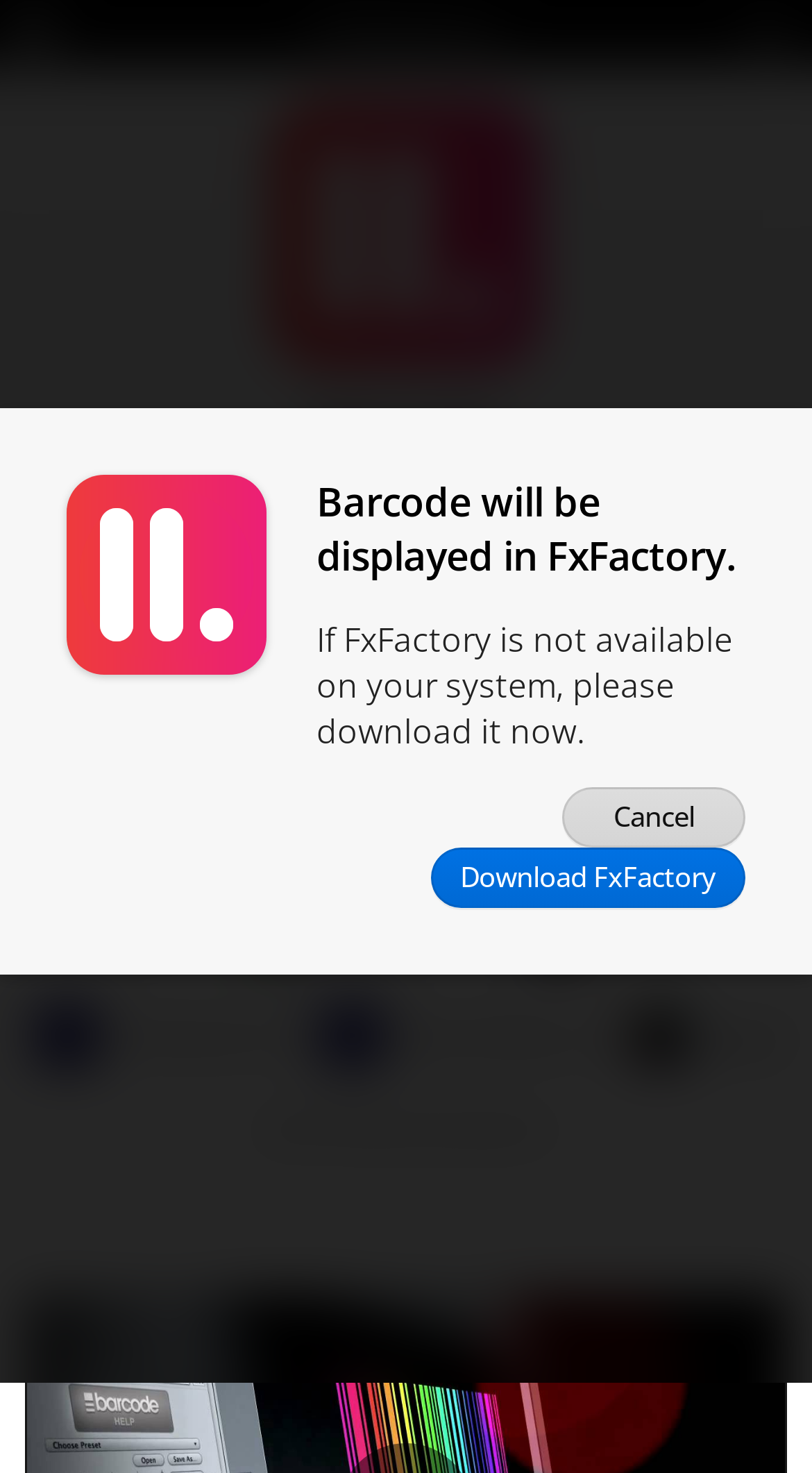Locate the coordinates of the bounding box for the clickable region that fulfills this instruction: "Click the link to download the barcode simulator".

[0.218, 0.443, 0.782, 0.484]